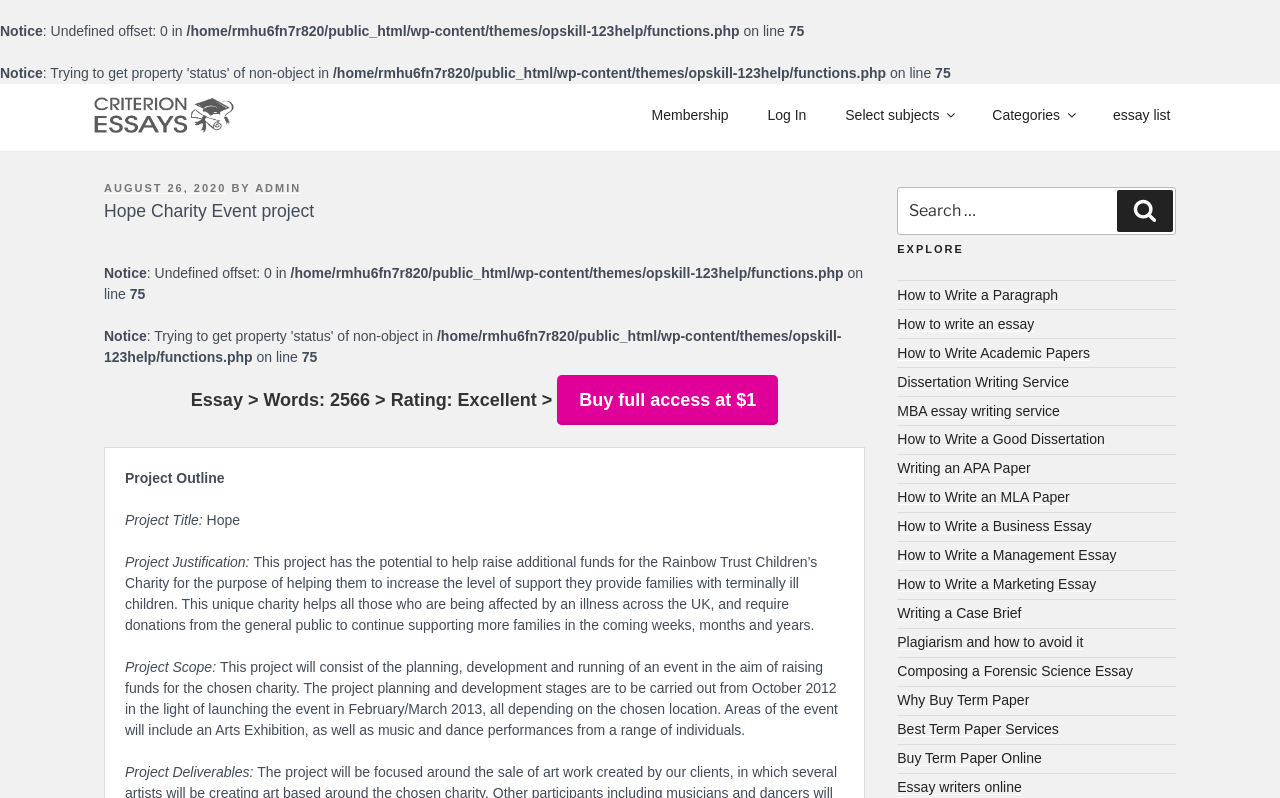Refer to the image and provide a thorough answer to this question:
What is the rating of the essay?

The rating of the essay is 'Excellent', which is mentioned in the heading 'Essay > Words: 2566 > Rating: Excellent > Buy full access at $1'.